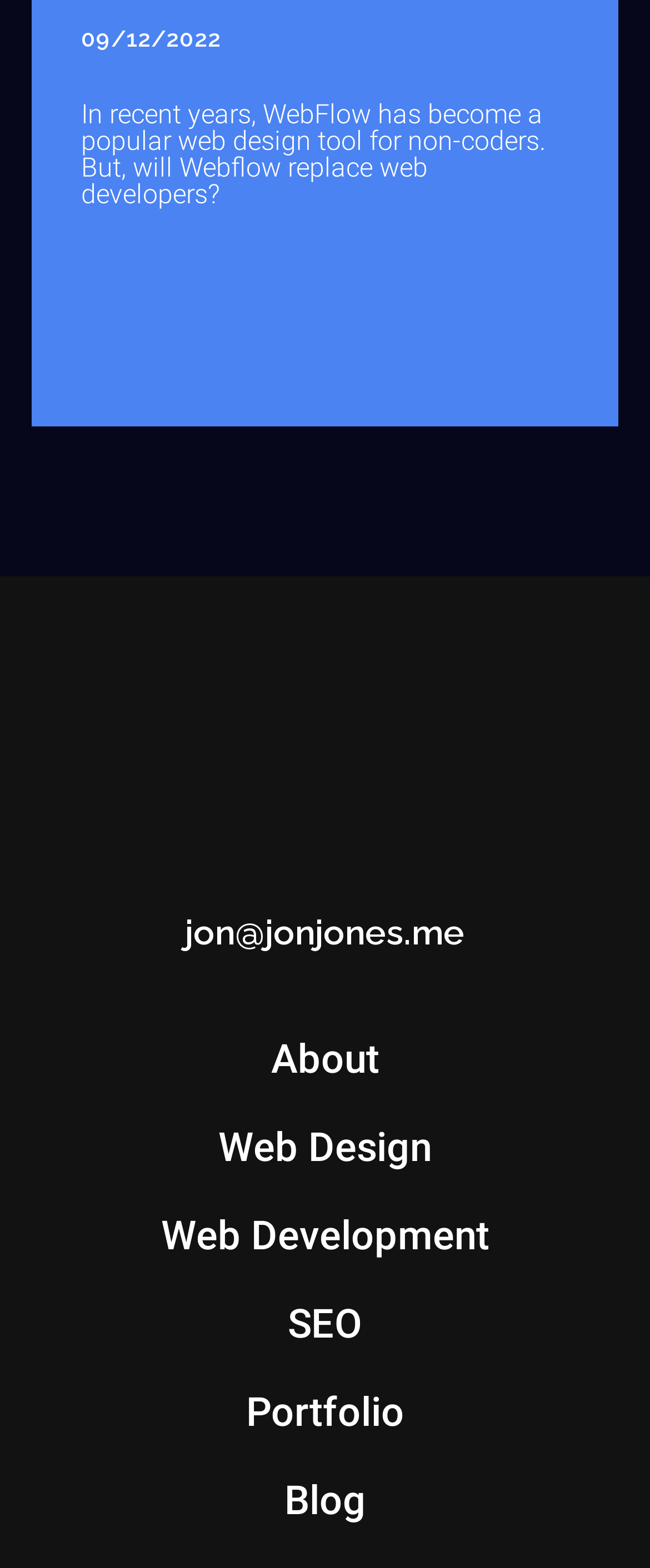Highlight the bounding box coordinates of the element that should be clicked to carry out the following instruction: "View the portfolio". The coordinates must be given as four float numbers ranging from 0 to 1, i.e., [left, top, right, bottom].

[0.378, 0.886, 0.622, 0.916]